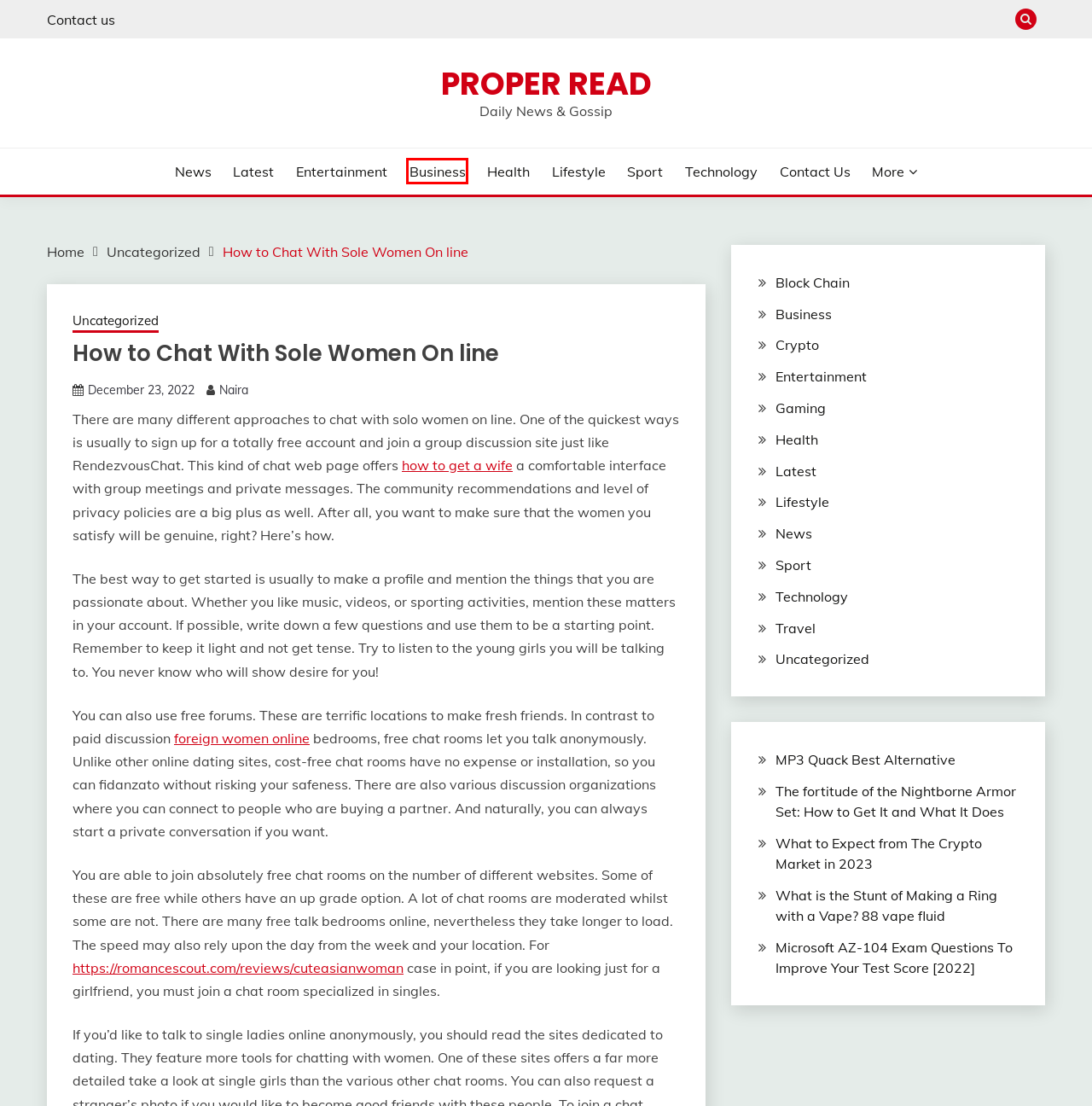You have a screenshot of a webpage with a red bounding box highlighting a UI element. Your task is to select the best webpage description that corresponds to the new webpage after clicking the element. Here are the descriptions:
A. Proper Read - Daily News & Gossip
B. Sport Archives - Proper Read
C. How Long Should You Wait to Ask a Girl to Be Your Girlfriend? - Beezzly
D. Lifestyle Archives - Proper Read
E. Health Archives - Proper Read
F. Block Chain Archives - Proper Read
G. Business Archives - Proper Read
H. Microsoft AZ-104 Exam Questions To Improve Your Test Score [2022] - Proper Read

G